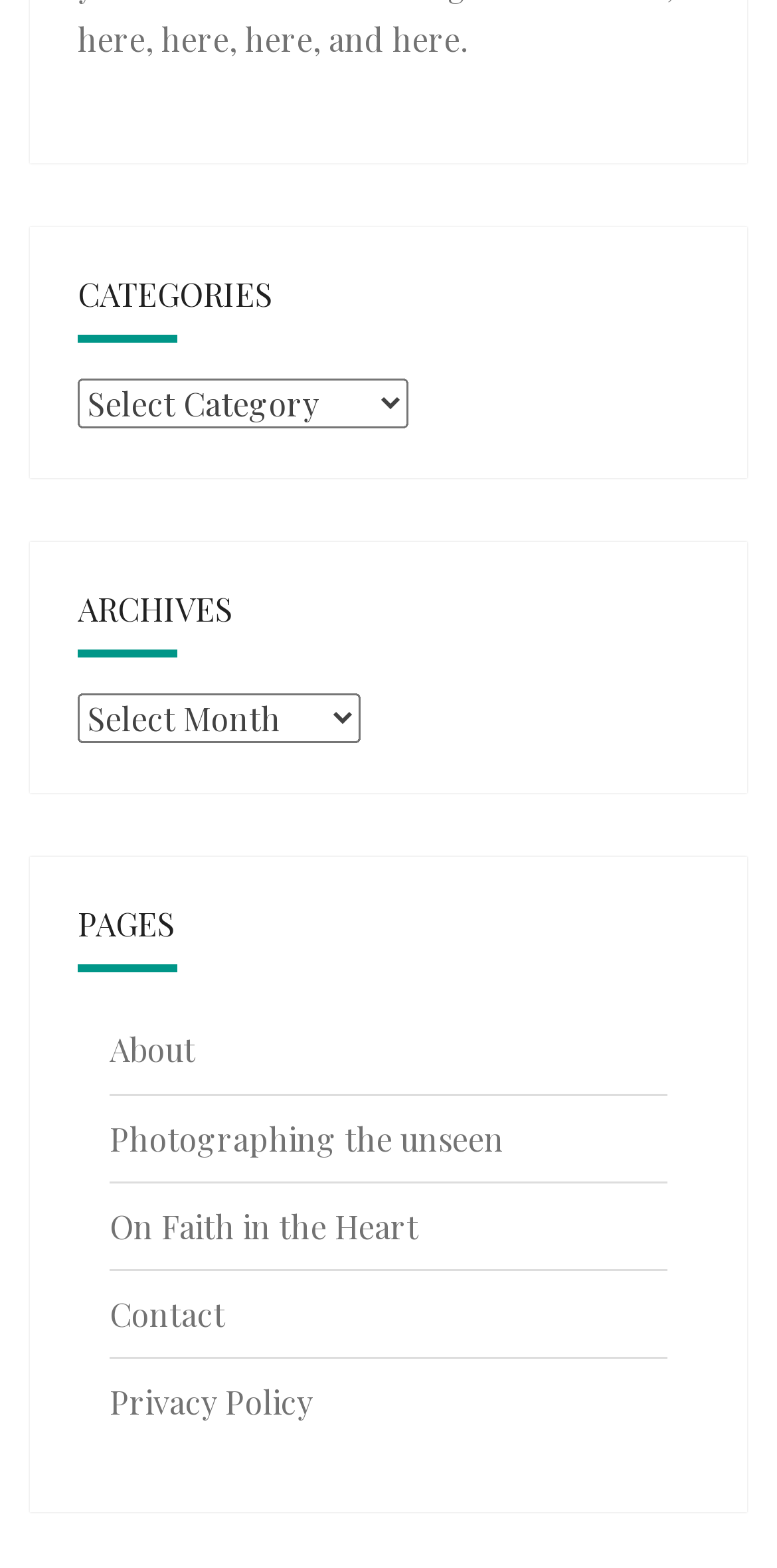Find the bounding box coordinates of the clickable element required to execute the following instruction: "Go to Advertise on 2SB page". Provide the coordinates as four float numbers between 0 and 1, i.e., [left, top, right, bottom].

None